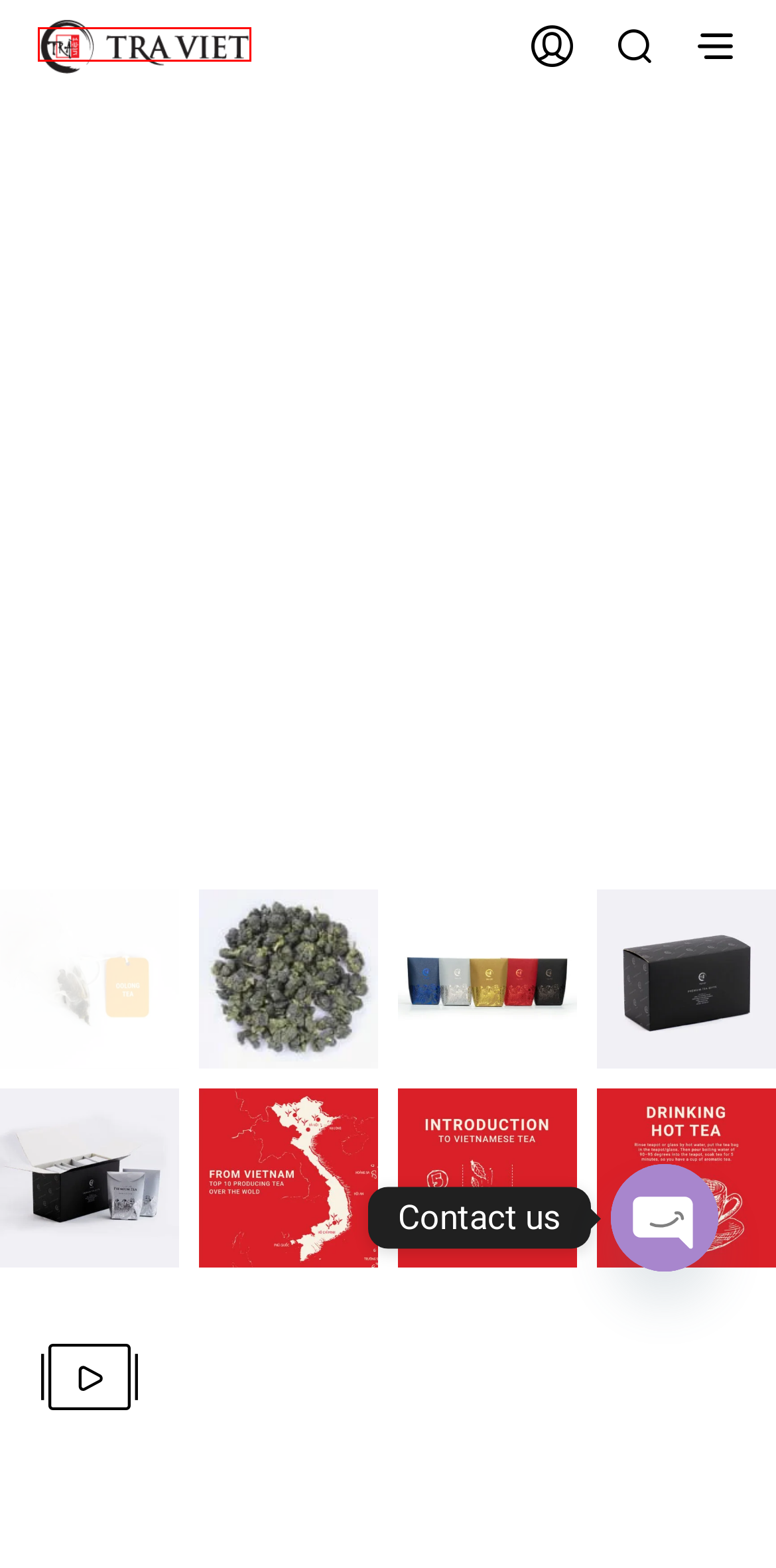Examine the screenshot of a webpage featuring a red bounding box and identify the best matching webpage description for the new page that results from clicking the element within the box. Here are the options:
A. Horeca Tea – Shop – Tra Viet
B. FAQs – Tra Viet
C. Tea Company - About Tra Viet Premium Tea Gift – Tra Viet
D. English Afternoon Tea – The Most Quintessential – Tra Viet
E. Tra Viet - Premium Tea Gift
F. porcelain tea sets - the best combination between porcelain and bamboo
G. Pandan green tea - the special flavor green tea in Vietnam
H. Tea Gift Sets – Elegance and Sophistication – Tra Viet

E